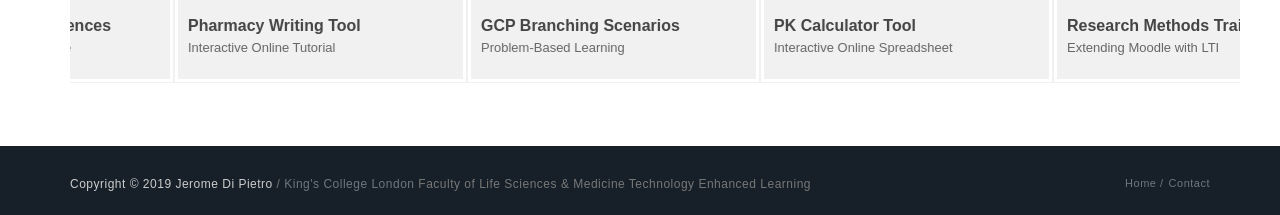What is the year of the copyright?
Your answer should be a single word or phrase derived from the screenshot.

2019